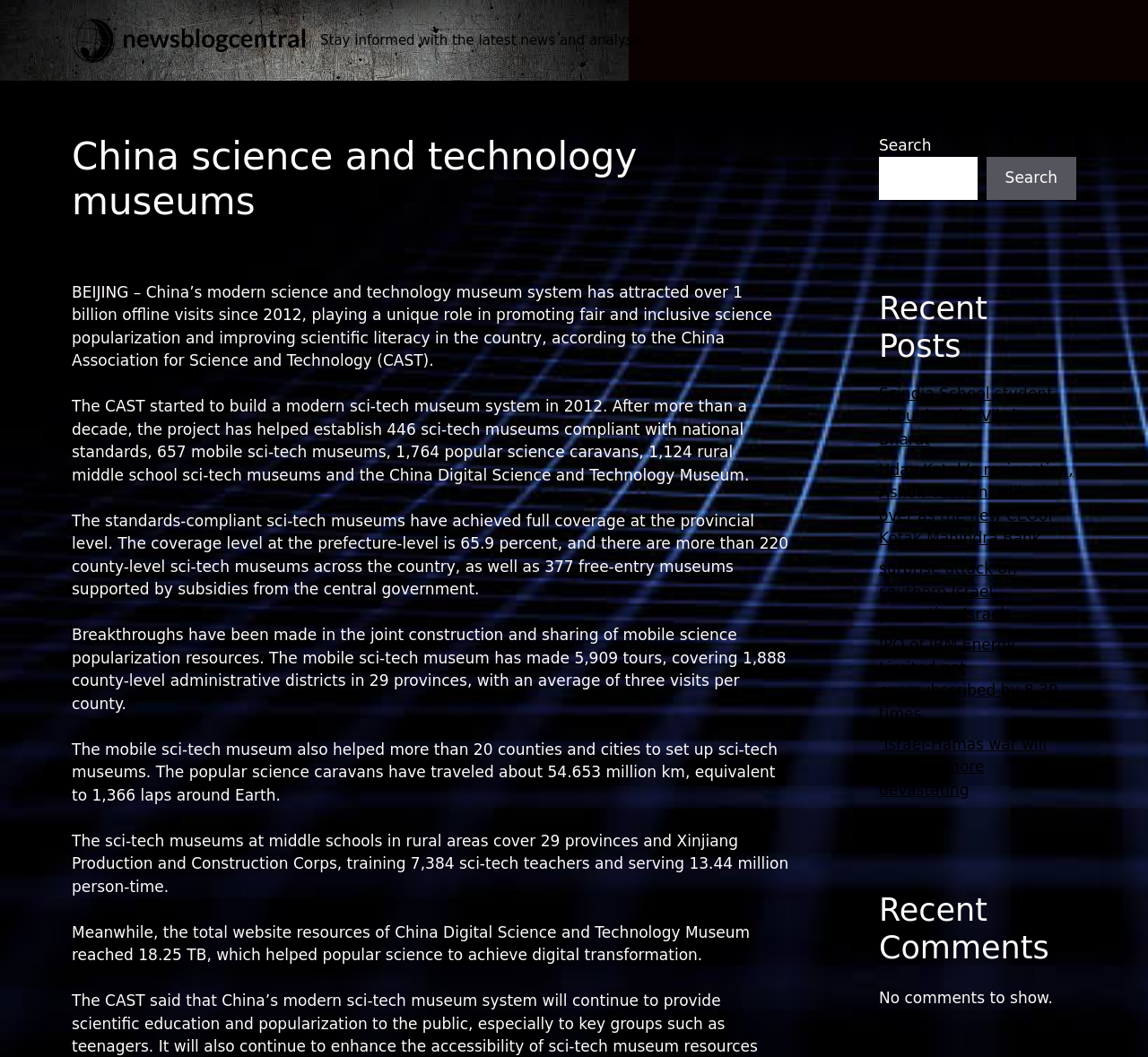Respond to the question with just a single word or phrase: 
What is the name of the organization mentioned in the article?

China Association for Science and Technology (CAST)